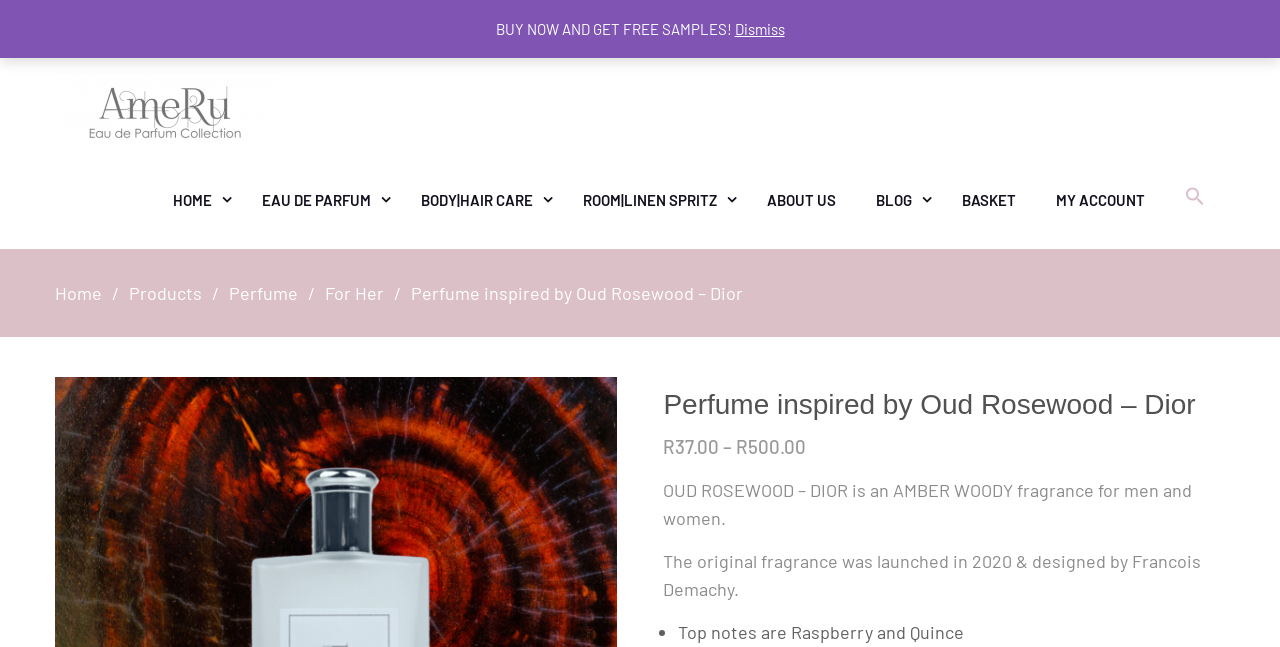Please locate the bounding box coordinates of the element's region that needs to be clicked to follow the instruction: "Go to Home page". The bounding box coordinates should be provided as four float numbers between 0 and 1, i.e., [left, top, right, bottom].

[0.043, 0.436, 0.08, 0.47]